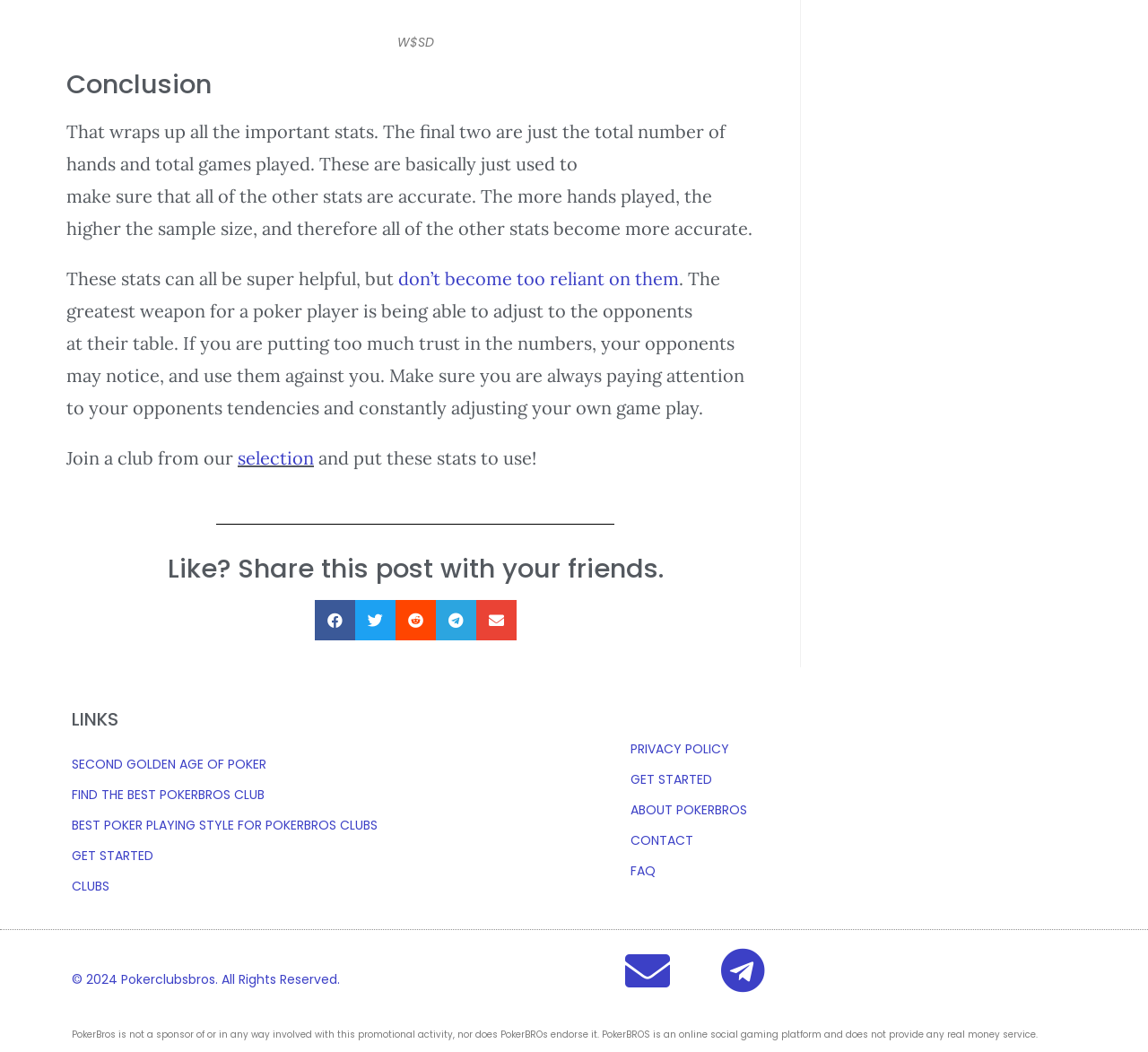How many headings are there in the webpage? Based on the screenshot, please respond with a single word or phrase.

7